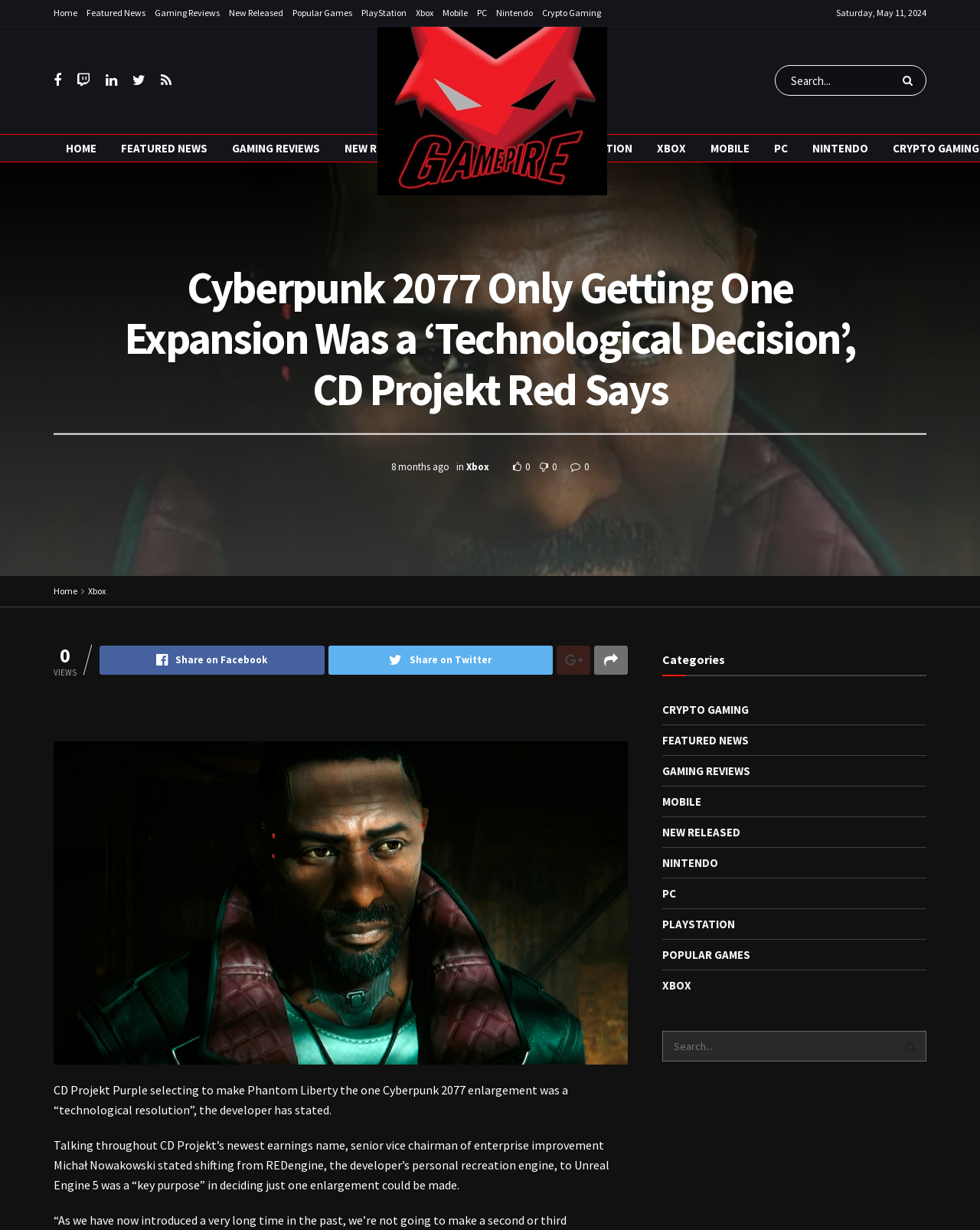Please specify the bounding box coordinates in the format (top-left x, top-left y, bottom-right x, bottom-right y), with all values as floating point numbers between 0 and 1. Identify the bounding box of the UI element described by: Popular Games

[0.298, 0.0, 0.359, 0.021]